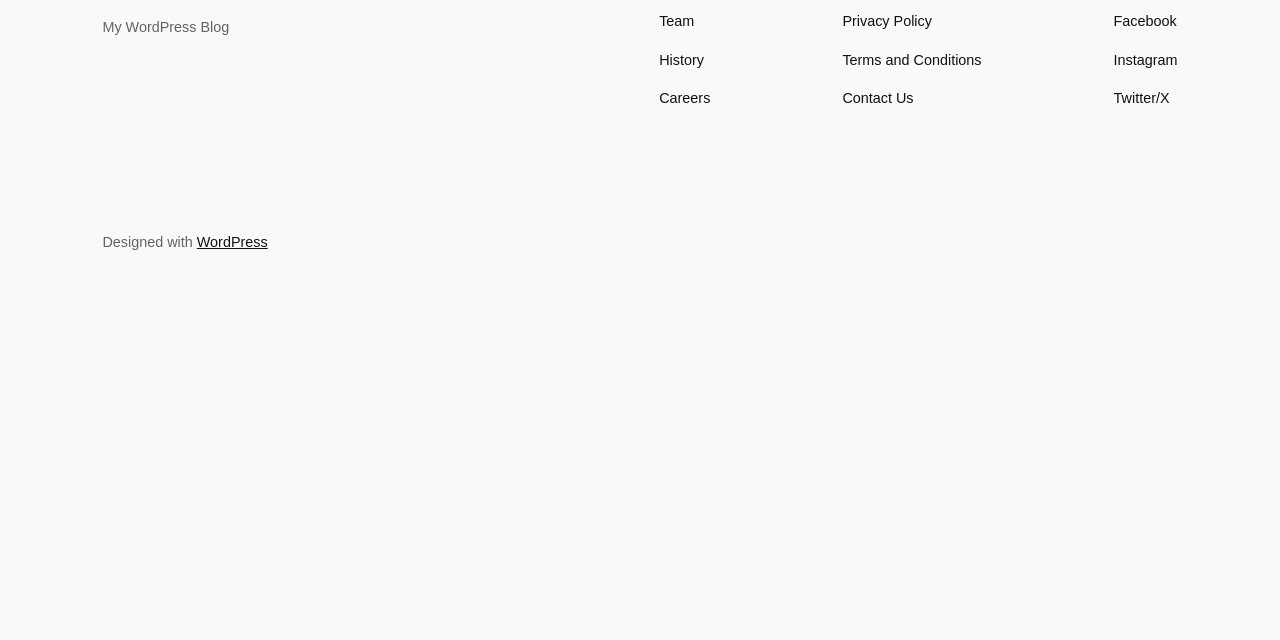Please find the bounding box for the UI element described by: "Contact Us".

[0.658, 0.136, 0.714, 0.171]